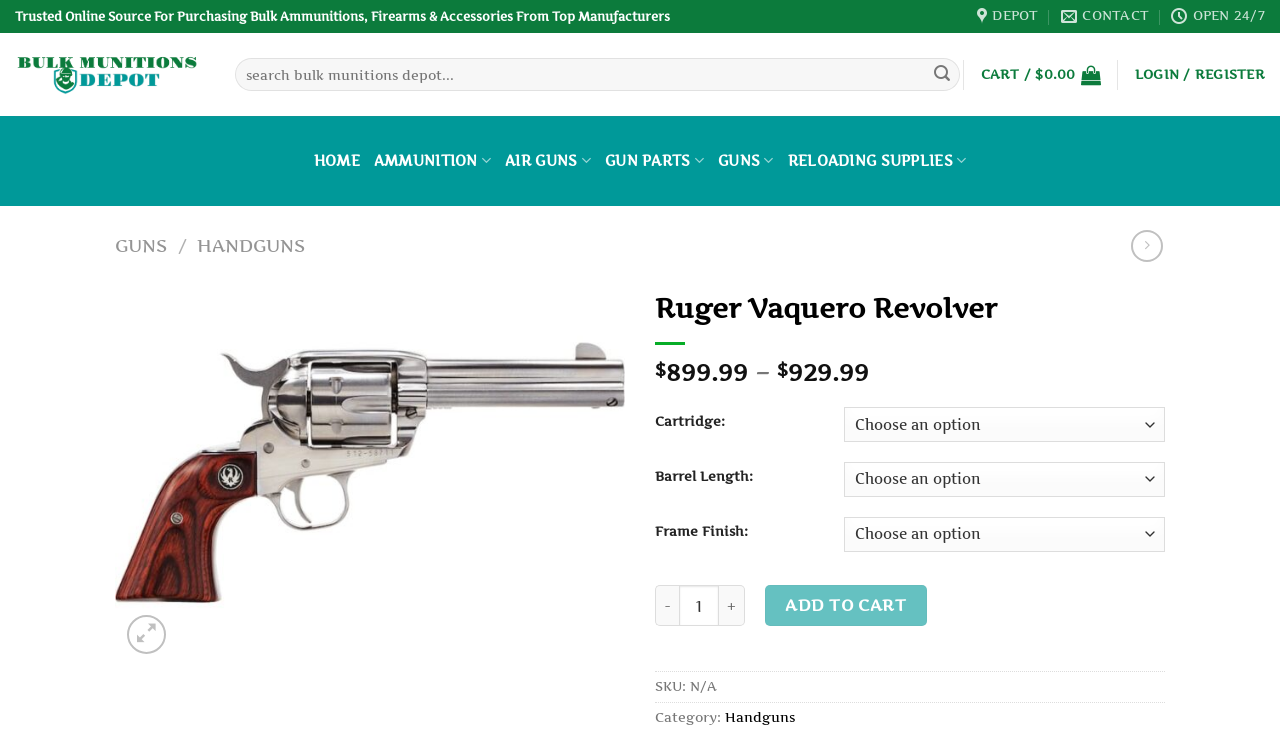Please identify the bounding box coordinates of the element's region that needs to be clicked to fulfill the following instruction: "Search for products". The bounding box coordinates should consist of four float numbers between 0 and 1, i.e., [left, top, right, bottom].

[0.184, 0.079, 0.752, 0.125]